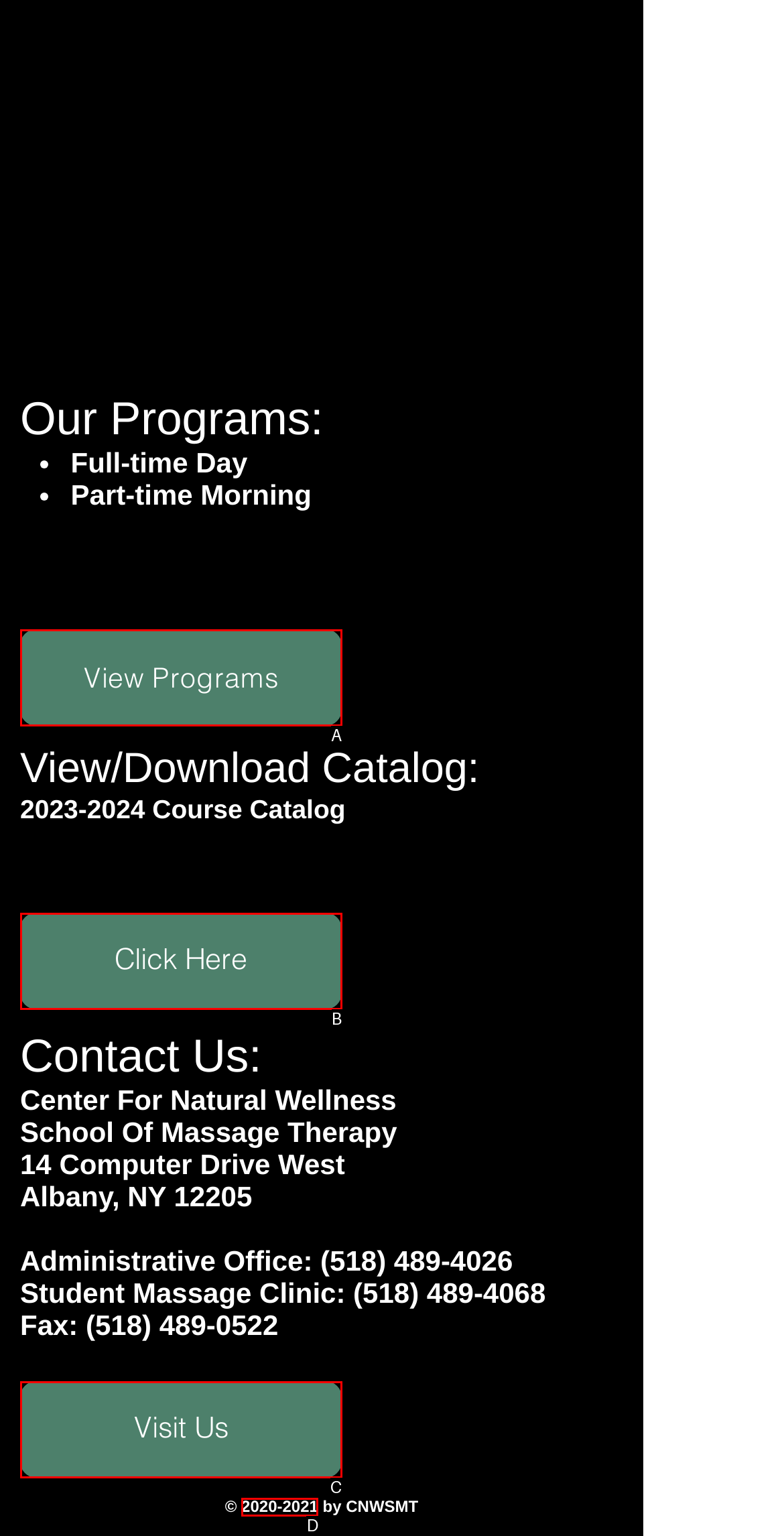Find the option that matches this description: View Programs
Provide the corresponding letter directly.

A